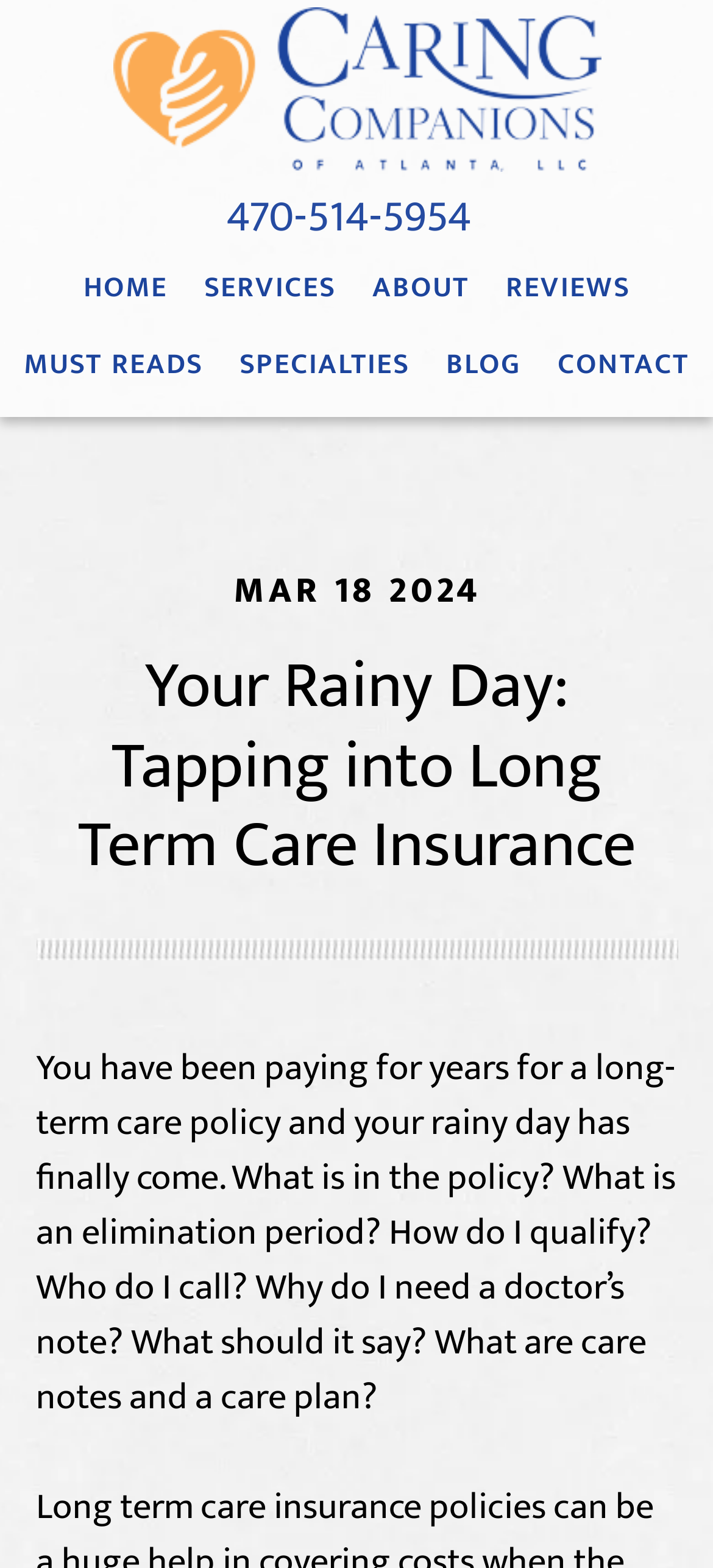Using the description "Must Reads", locate and provide the bounding box of the UI element.

[0.013, 0.217, 0.305, 0.266]